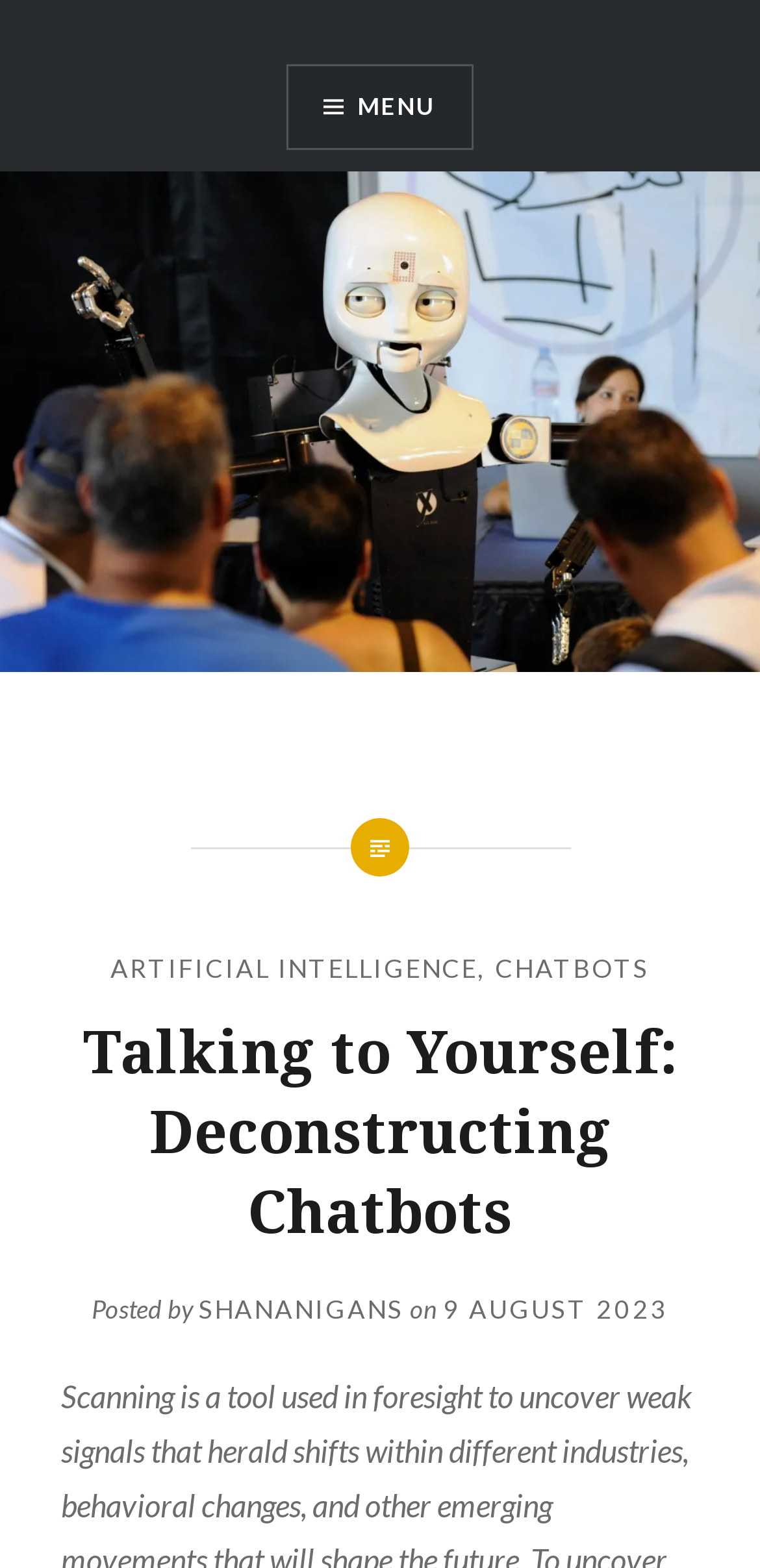Find the bounding box coordinates for the HTML element described in this sentence: "shananigans". Provide the coordinates as four float numbers between 0 and 1, in the format [left, top, right, bottom].

[0.261, 0.825, 0.531, 0.845]